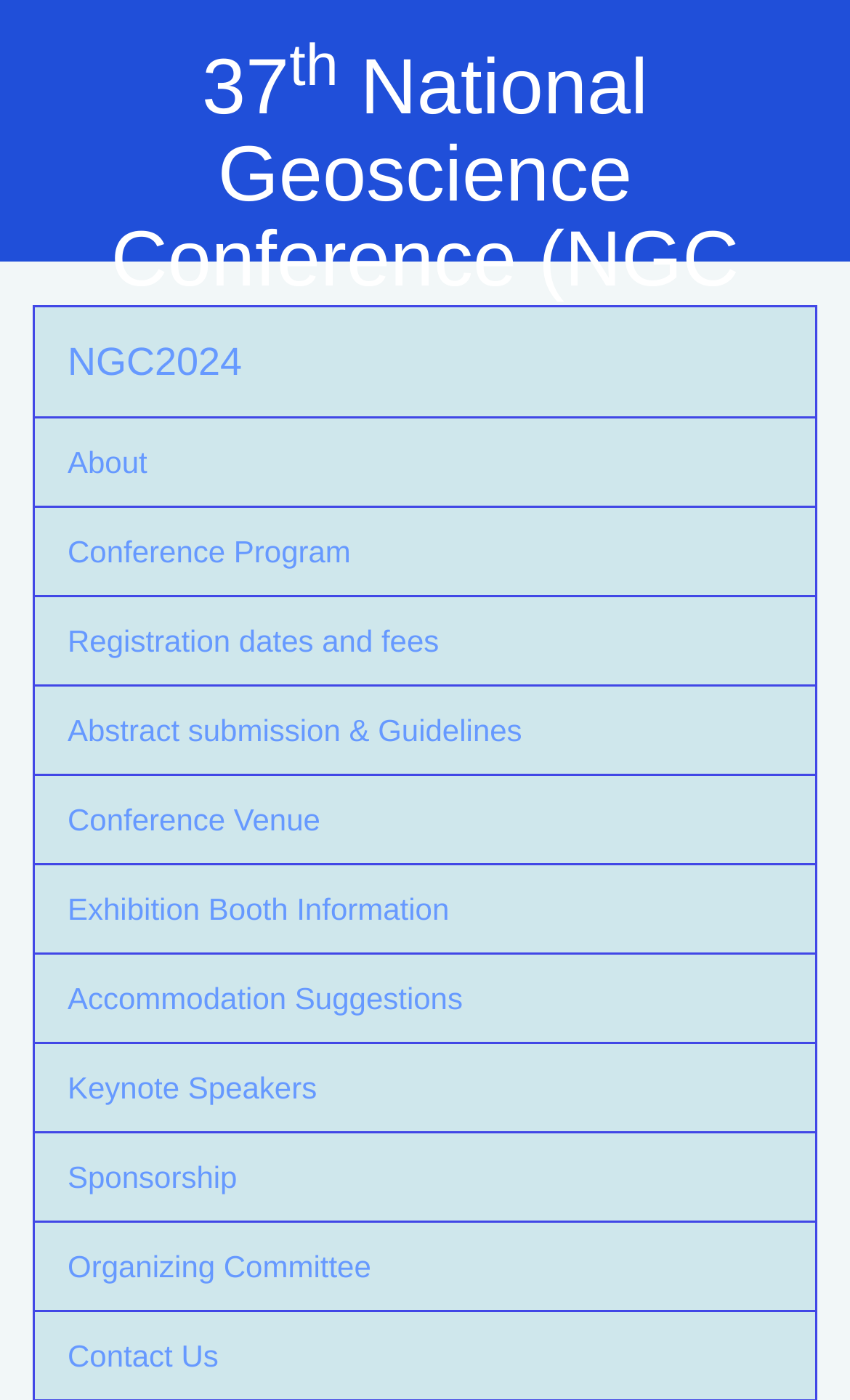Pinpoint the bounding box coordinates of the area that should be clicked to complete the following instruction: "View categories". The coordinates must be given as four float numbers between 0 and 1, i.e., [left, top, right, bottom].

None